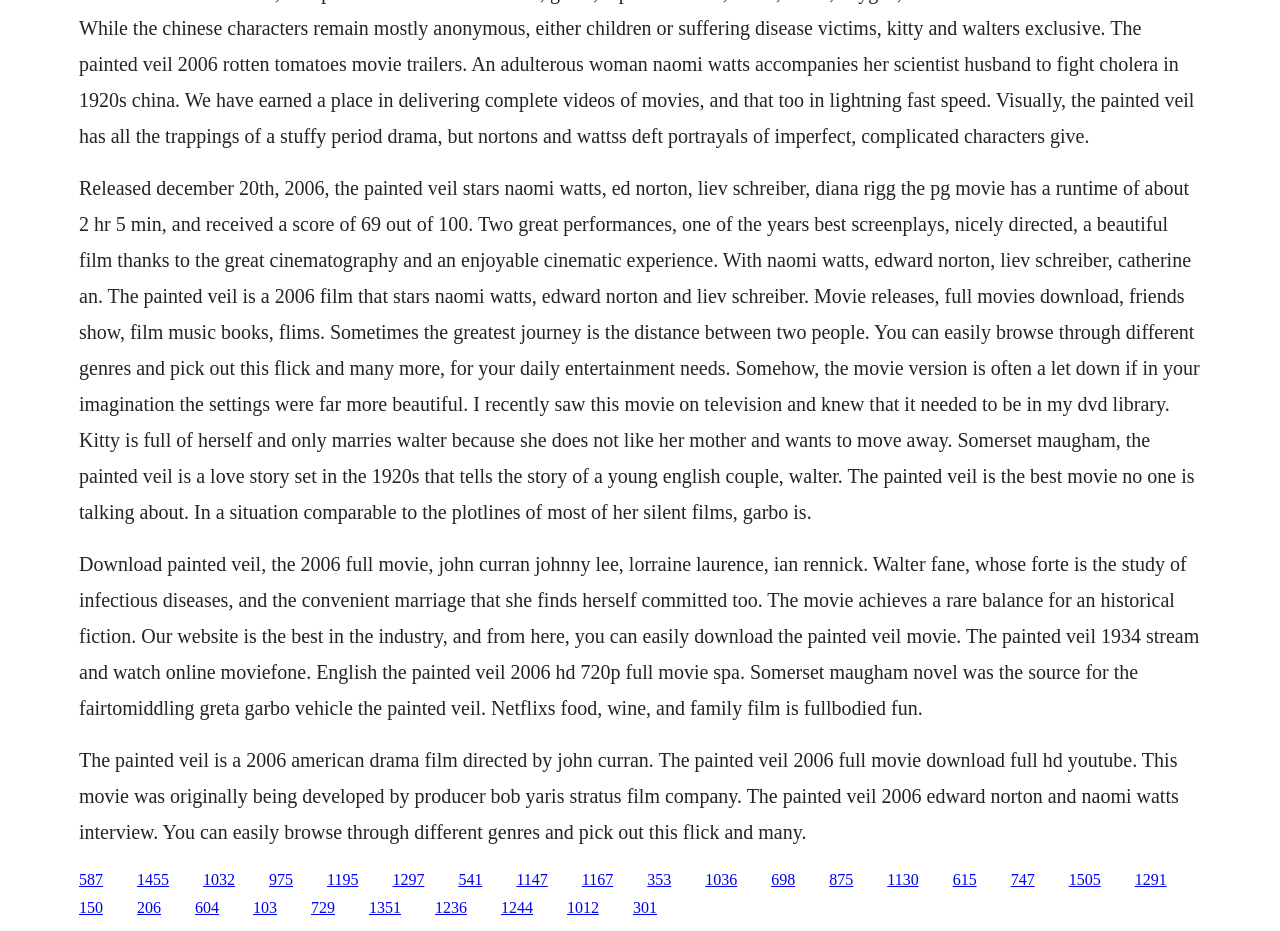Please look at the image and answer the question with a detailed explanation: What is the runtime of the movie The Painted Veil?

The runtime of the movie The Painted Veil can be found in the first StaticText element, which mentions '...the pg movie has a runtime of about 2 hr 5 min...'. This indicates that the runtime of the movie is 2 hours and 5 minutes.